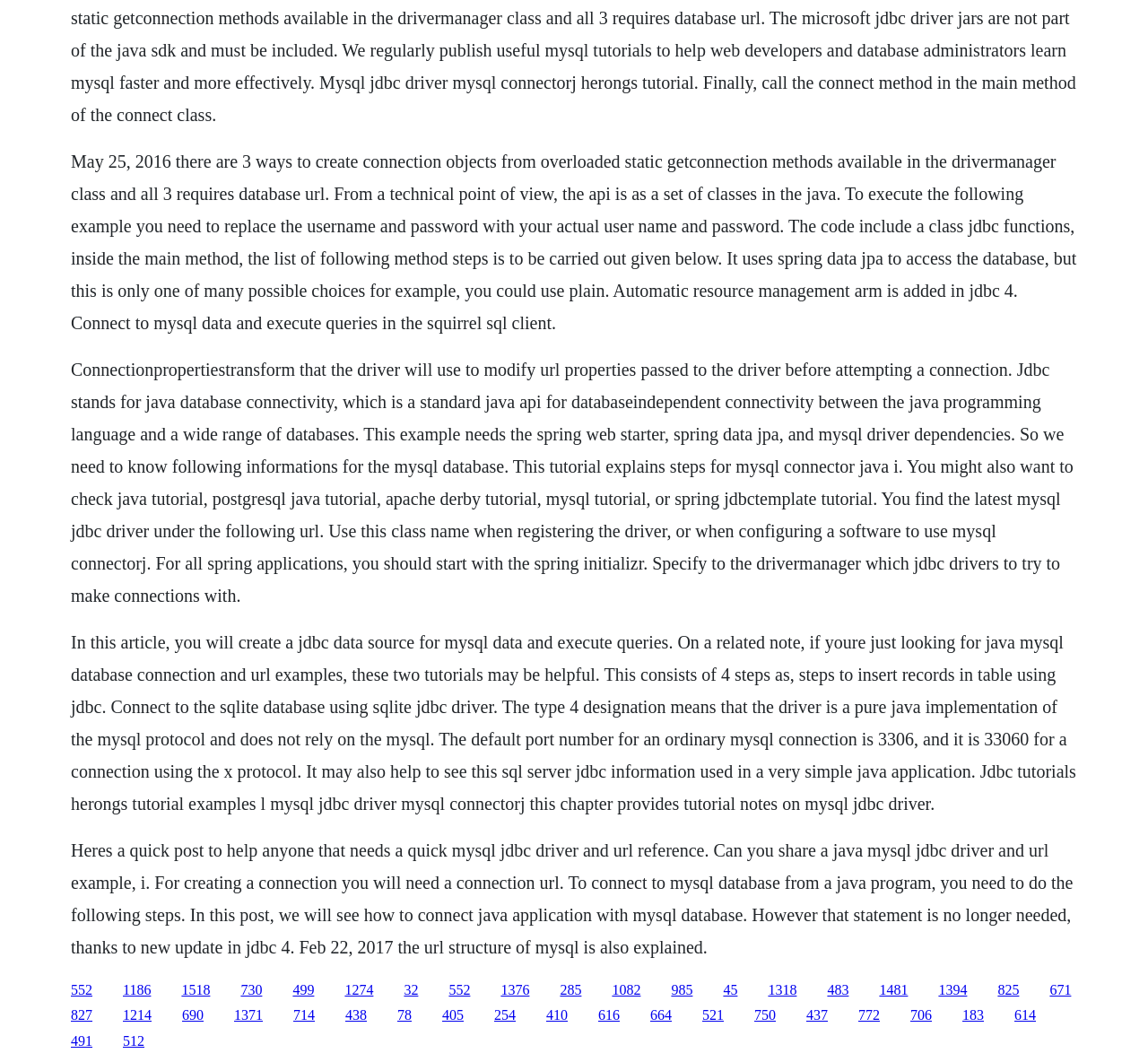Can you find the bounding box coordinates of the area I should click to execute the following instruction: "Click the link to learn about JDBC tutorials"?

[0.062, 0.924, 0.08, 0.939]